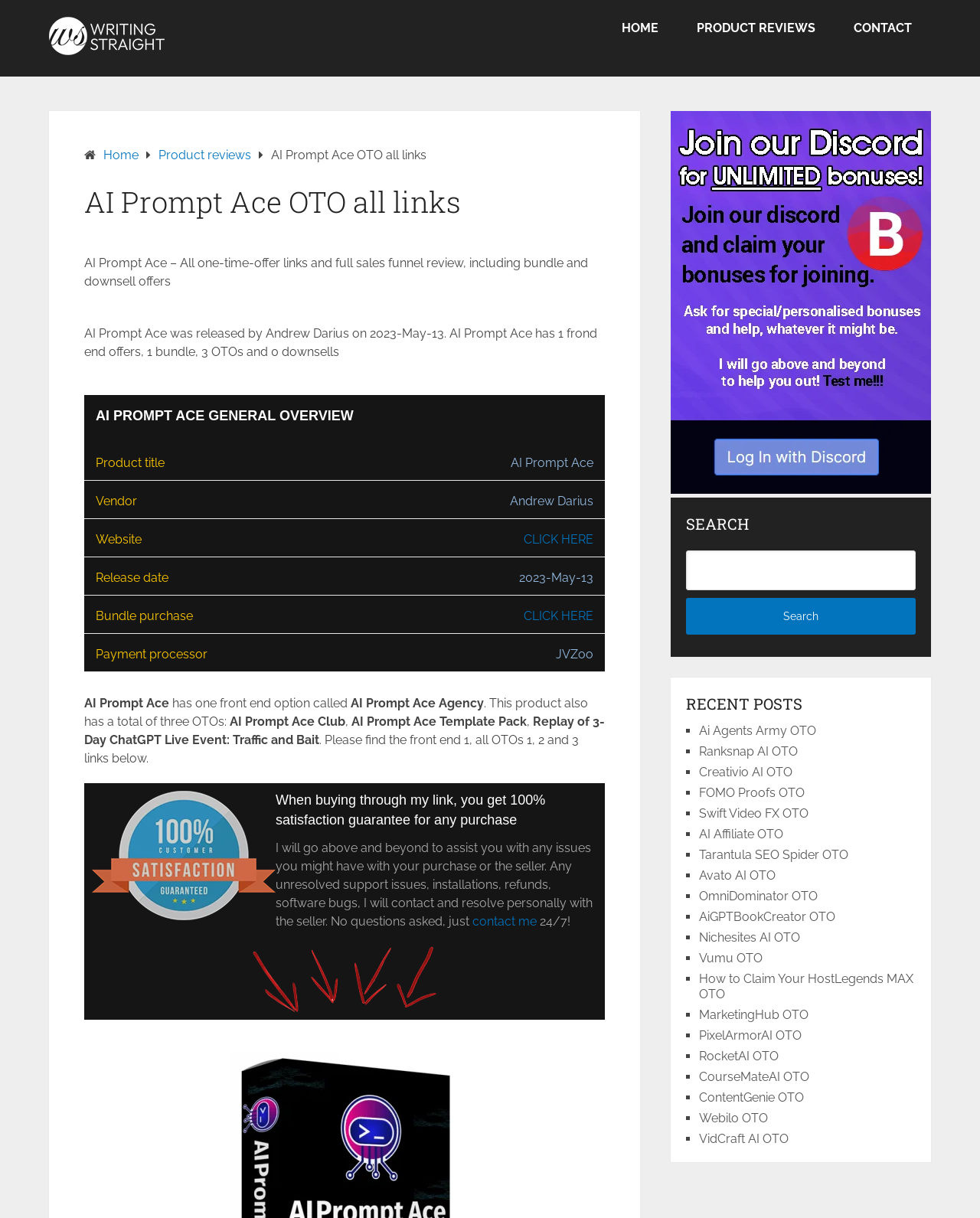Please identify the bounding box coordinates of the element's region that I should click in order to complete the following instruction: "Click on 'HOME'". The bounding box coordinates consist of four float numbers between 0 and 1, i.e., [left, top, right, bottom].

[0.615, 0.0, 0.691, 0.047]